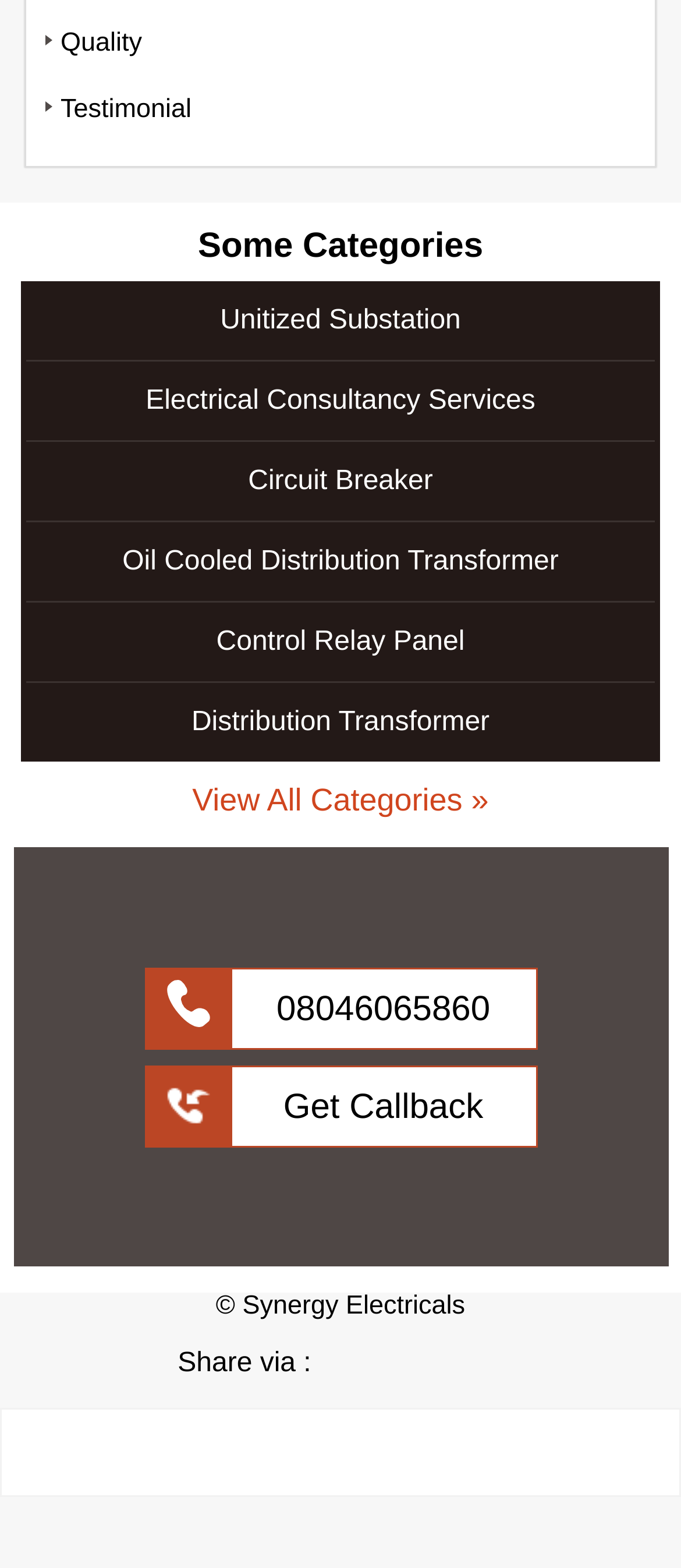Identify the bounding box coordinates for the UI element described as: "Control Relay Panel".

[0.039, 0.384, 0.961, 0.434]